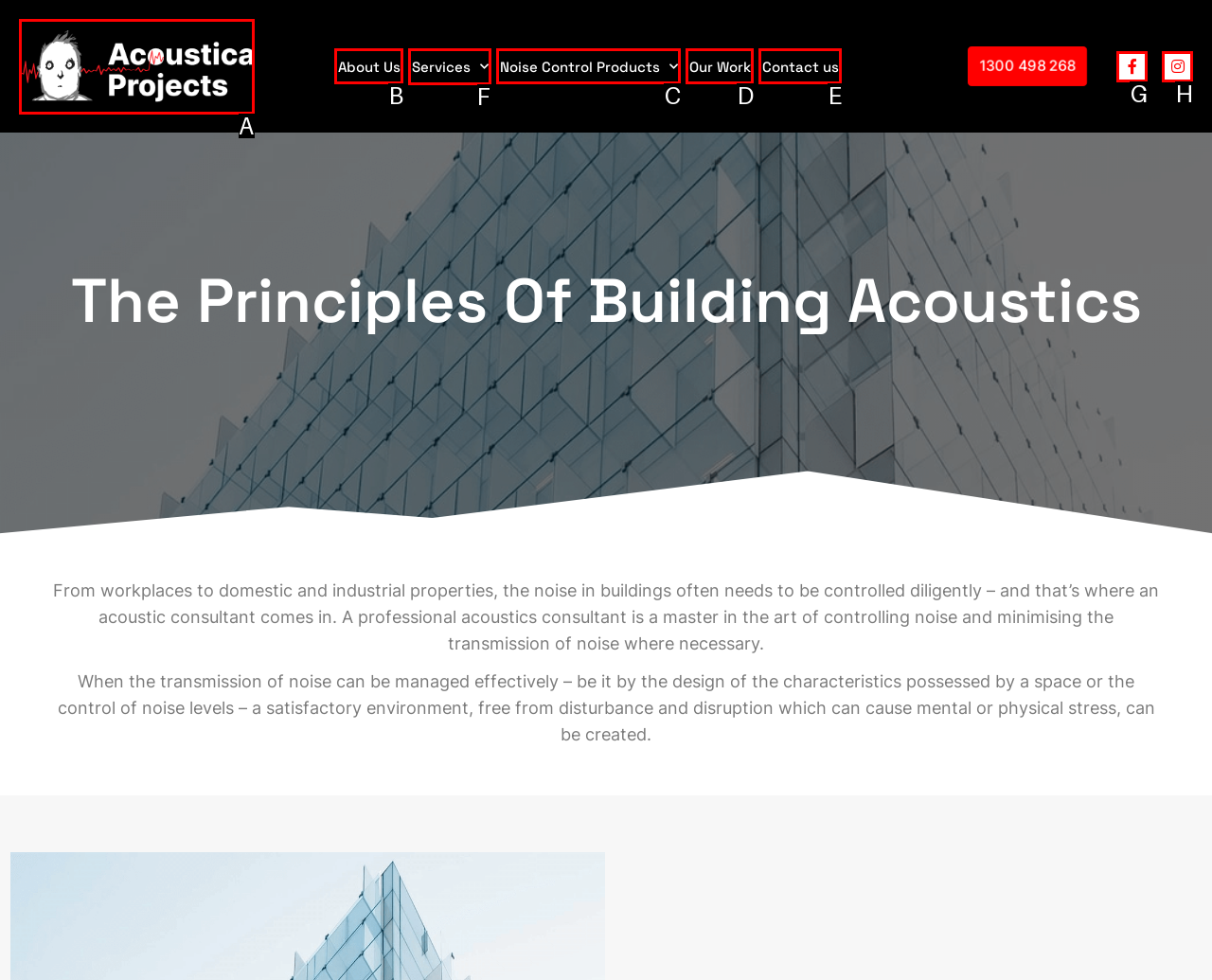From the given choices, which option should you click to complete this task: View Services? Answer with the letter of the correct option.

F